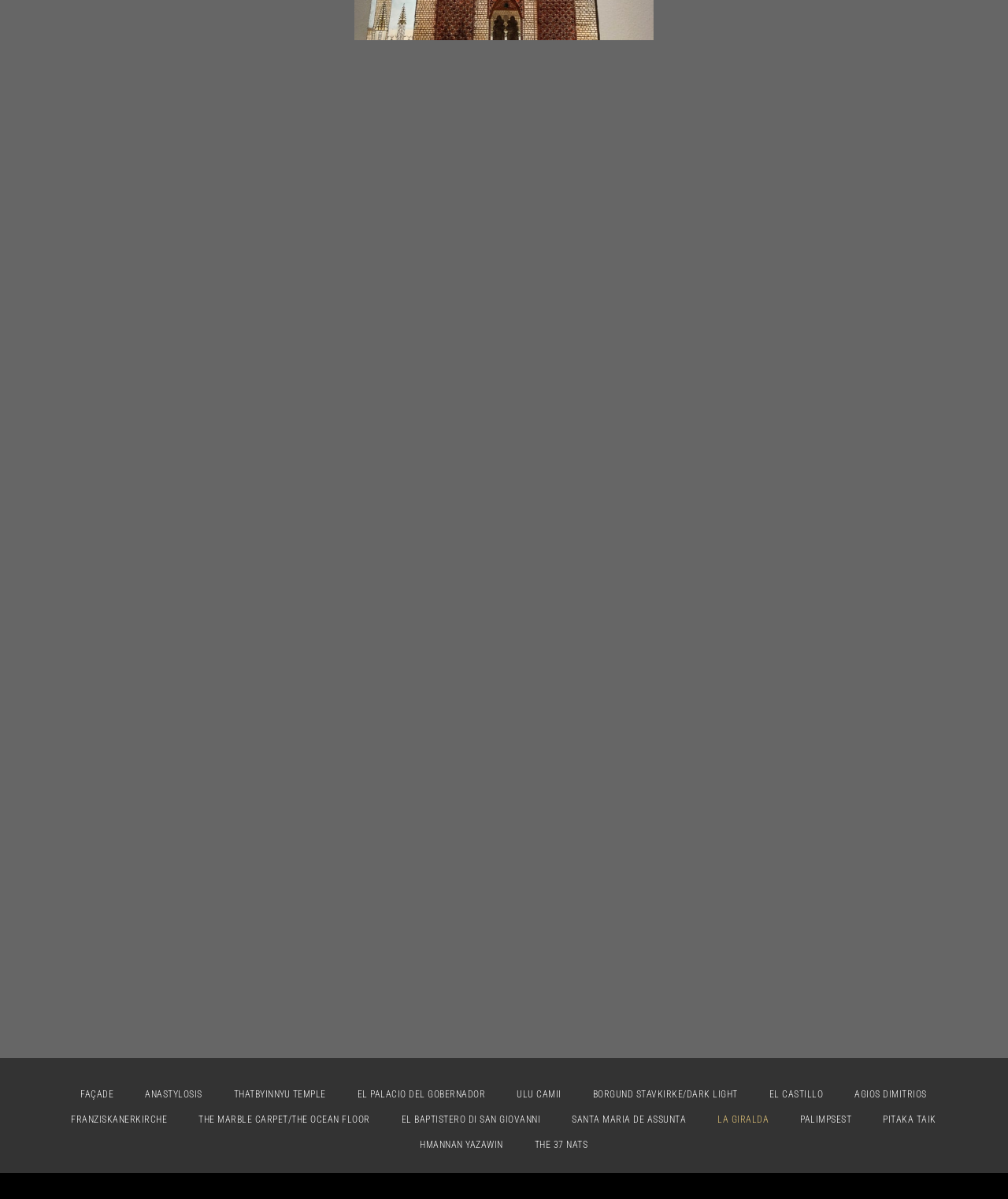Please identify the bounding box coordinates of the element's region that should be clicked to execute the following instruction: "visit La-Giralda-894". The bounding box coordinates must be four float numbers between 0 and 1, i.e., [left, top, right, bottom].

[0.352, 0.058, 0.648, 0.432]